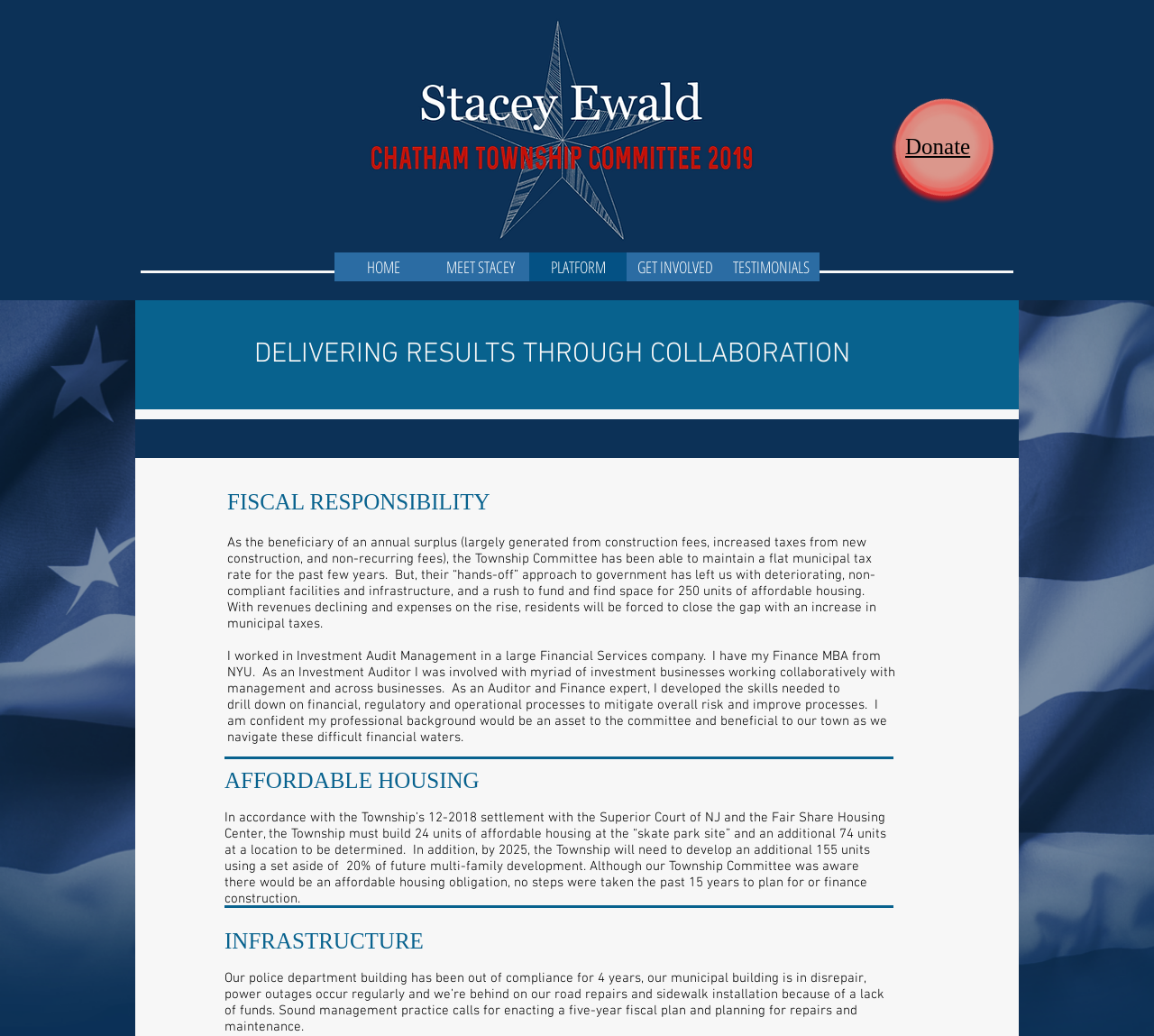Reply to the question with a brief word or phrase: What is the name of the person on the webpage?

Stacey Ewald